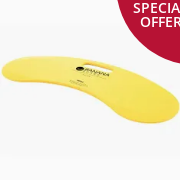Give a concise answer using only one word or phrase for this question:
What is the discounted price of the Banana Transfer Board?

£44.90